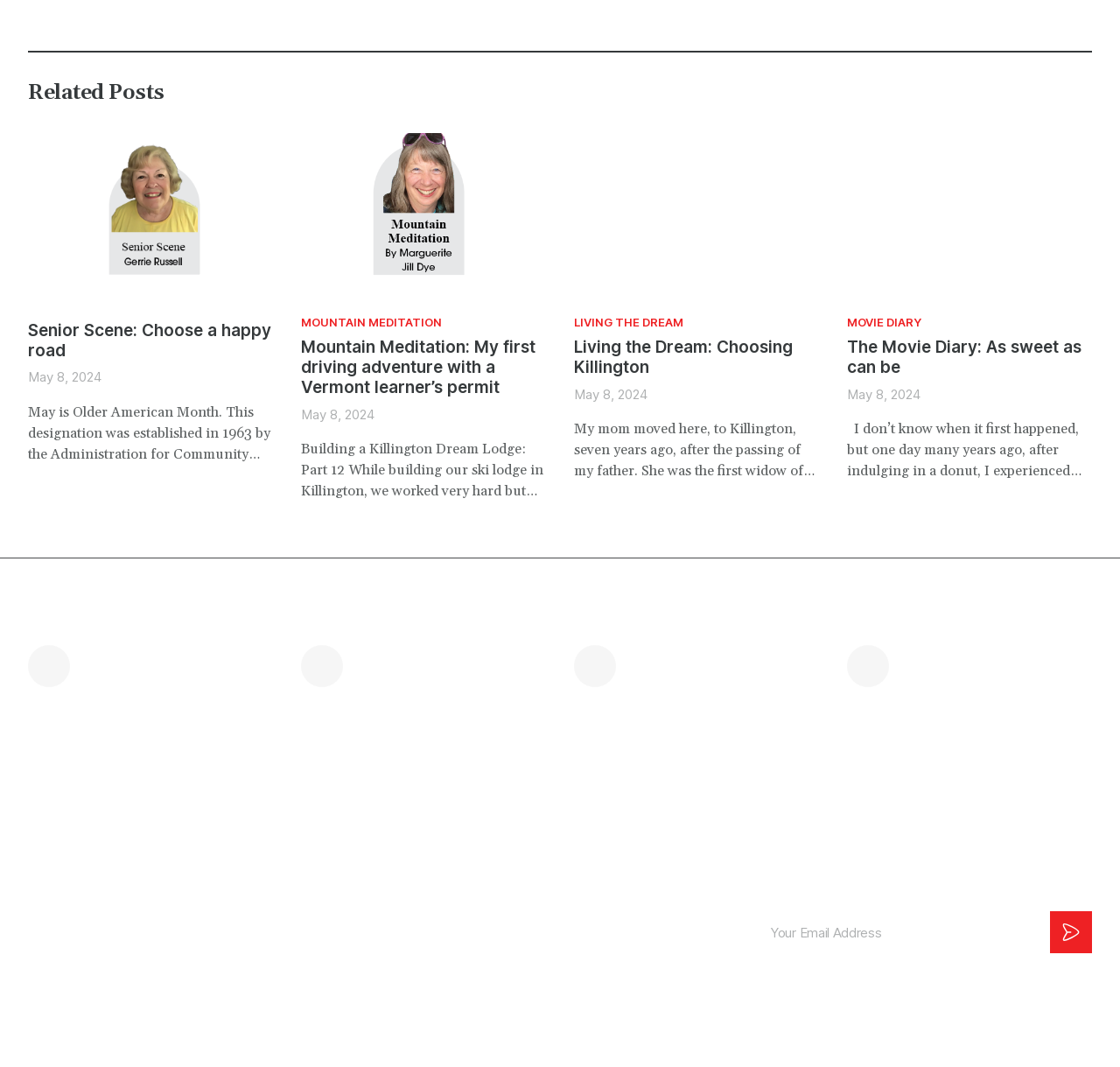Could you indicate the bounding box coordinates of the region to click in order to complete this instruction: "Visit 'Mountain Meditation: My first driving adventure with a Vermont learner’s permit'".

[0.269, 0.316, 0.478, 0.372]